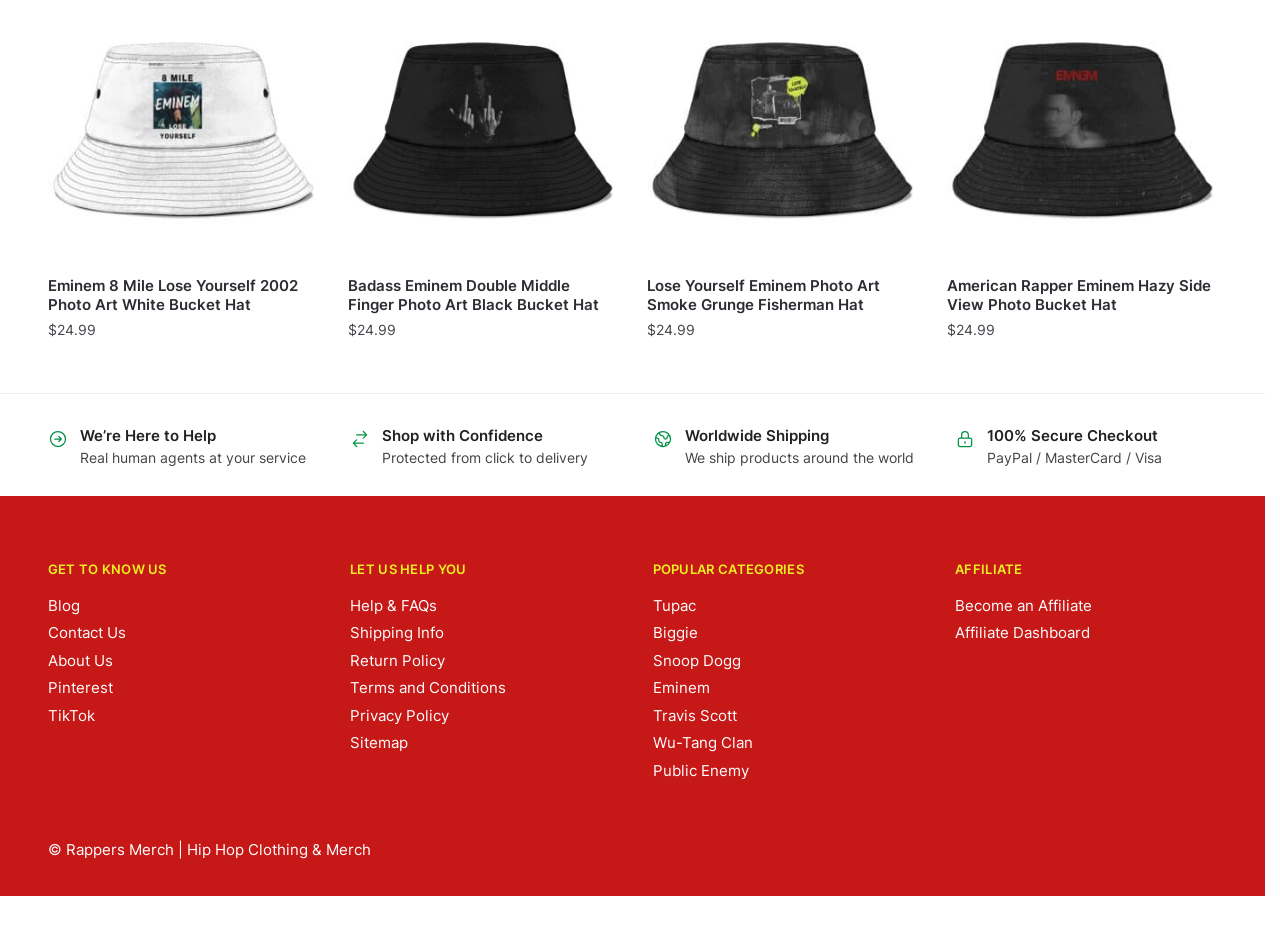Specify the bounding box coordinates of the area to click in order to follow the given instruction: "Explore the Categories."

None